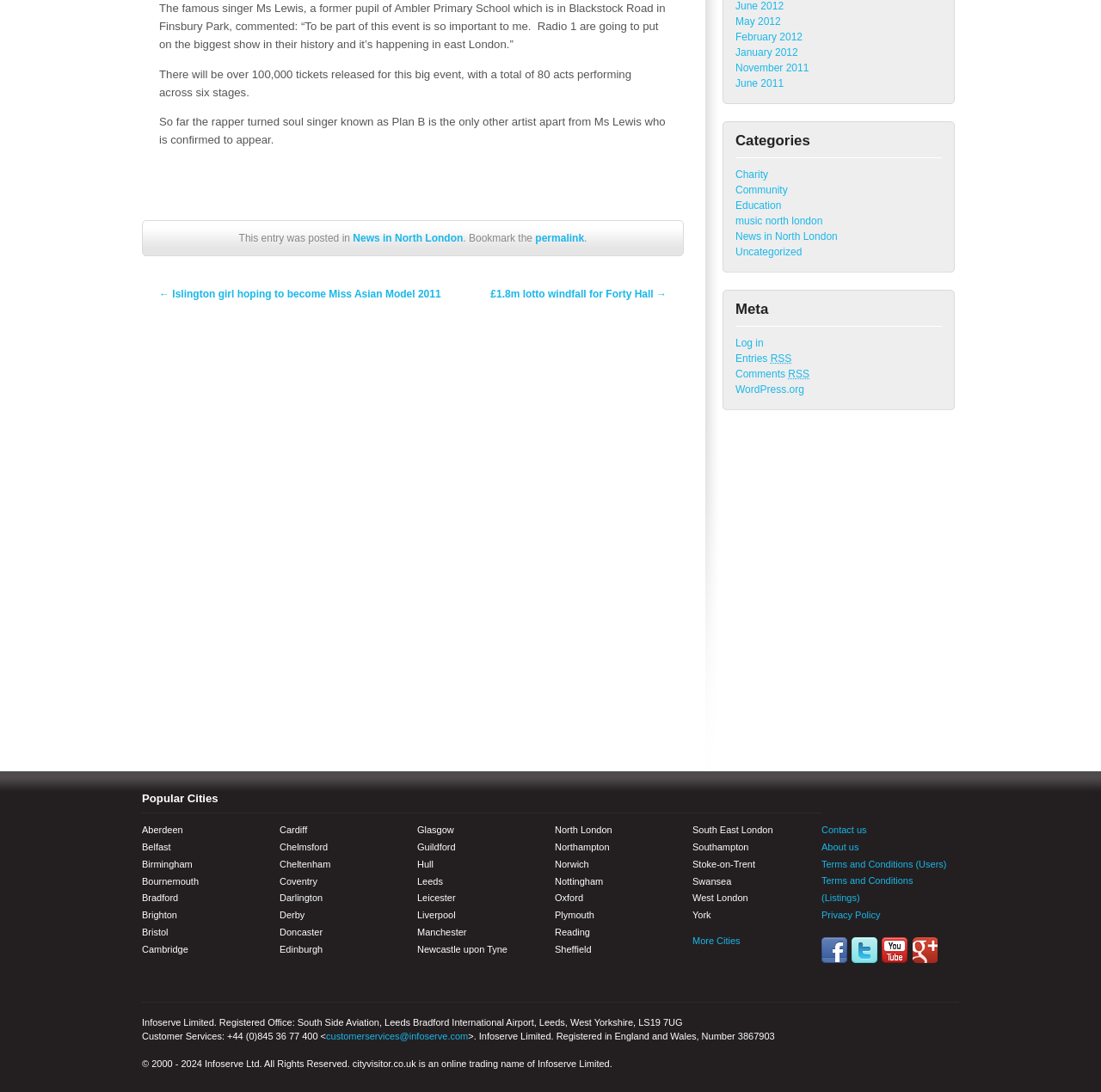Using the provided description: "Terms and Conditions (Listings)", find the bounding box coordinates of the corresponding UI element. The output should be four float numbers between 0 and 1, in the format [left, top, right, bottom].

[0.746, 0.8, 0.863, 0.831]